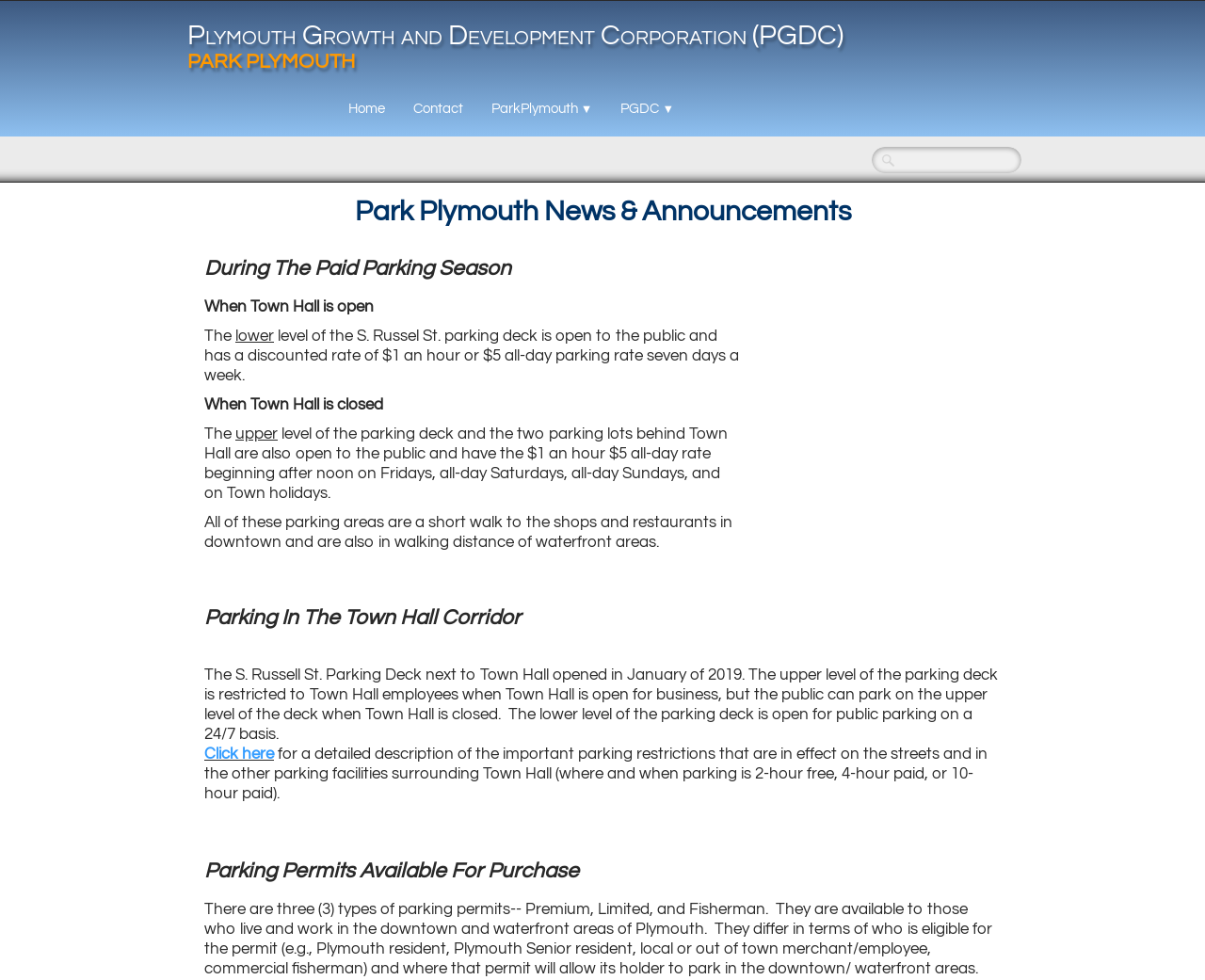What is the purpose of the upper level of the parking deck?
Use the image to give a comprehensive and detailed response to the question.

The purpose of the upper level of the parking deck is obtained from the text 'The upper level of the parking deck is restricted to Town Hall employees when Town Hall is open for business...' which describes the purpose of the upper level of the parking deck.